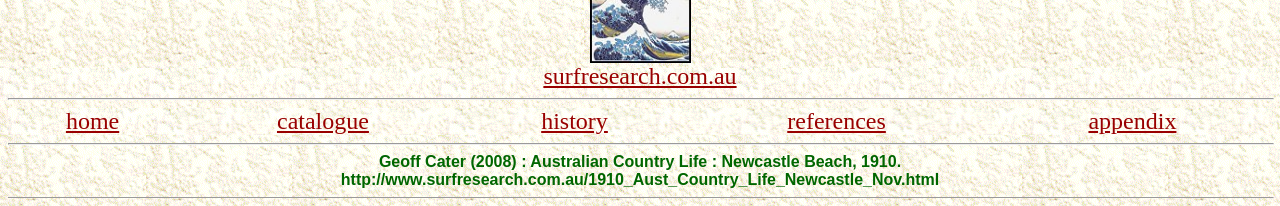Respond with a single word or phrase for the following question: 
How many horizontal separators are on the webpage?

3